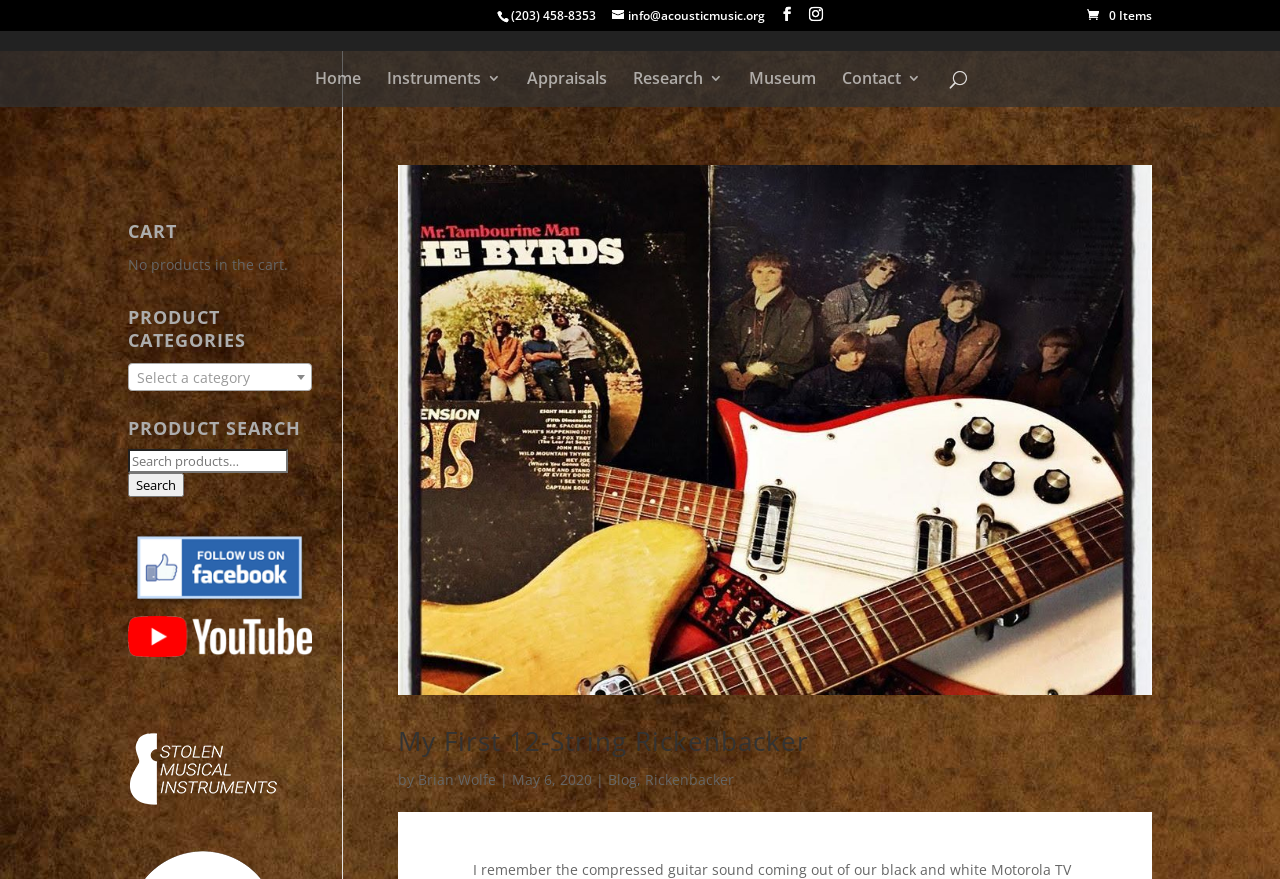Determine the bounding box coordinates for the HTML element mentioned in the following description: "Select a category". The coordinates should be a list of four floats ranging from 0 to 1, represented as [left, top, right, bottom].

[0.101, 0.414, 0.243, 0.445]